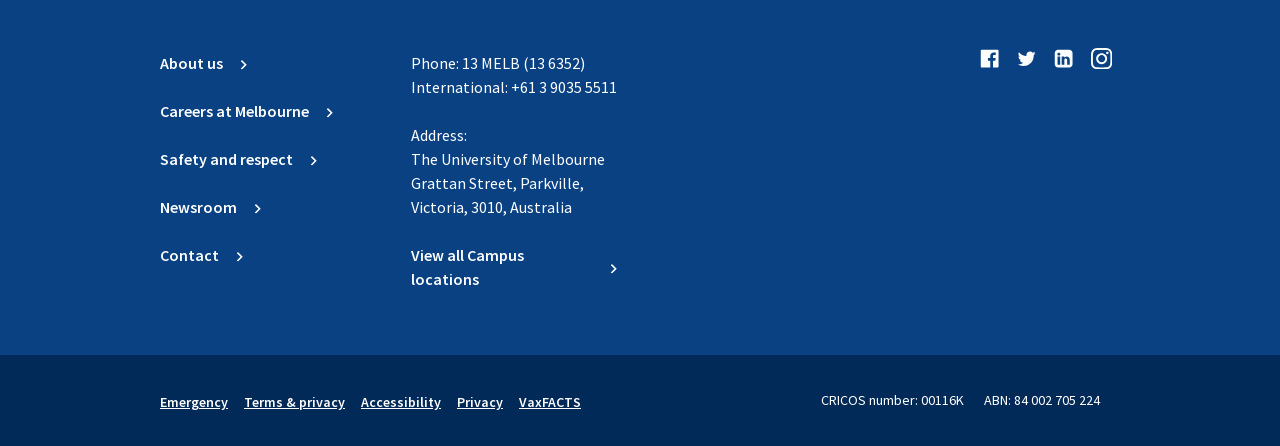Please specify the bounding box coordinates for the clickable region that will help you carry out the instruction: "Check CRICOS number".

[0.641, 0.877, 0.717, 0.917]